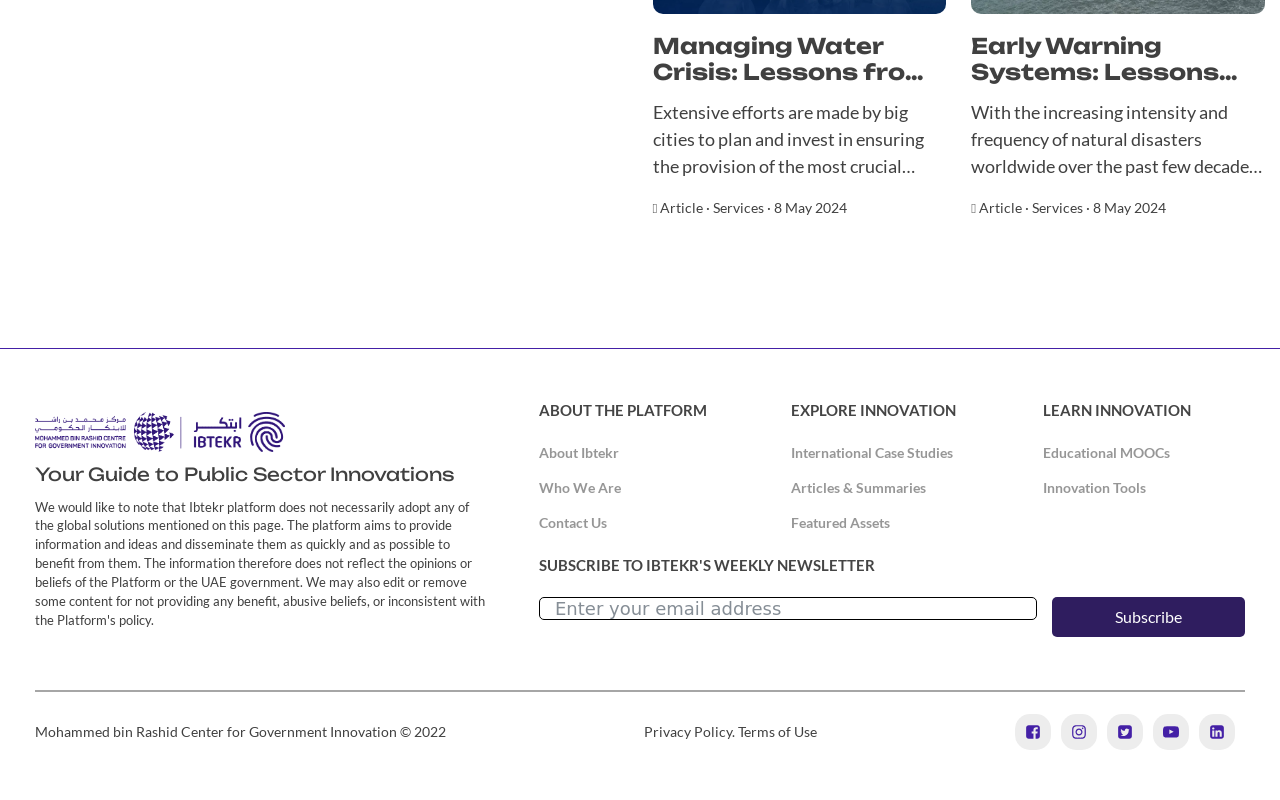Pinpoint the bounding box coordinates of the clickable element needed to complete the instruction: "Open cart". The coordinates should be provided as four float numbers between 0 and 1: [left, top, right, bottom].

None